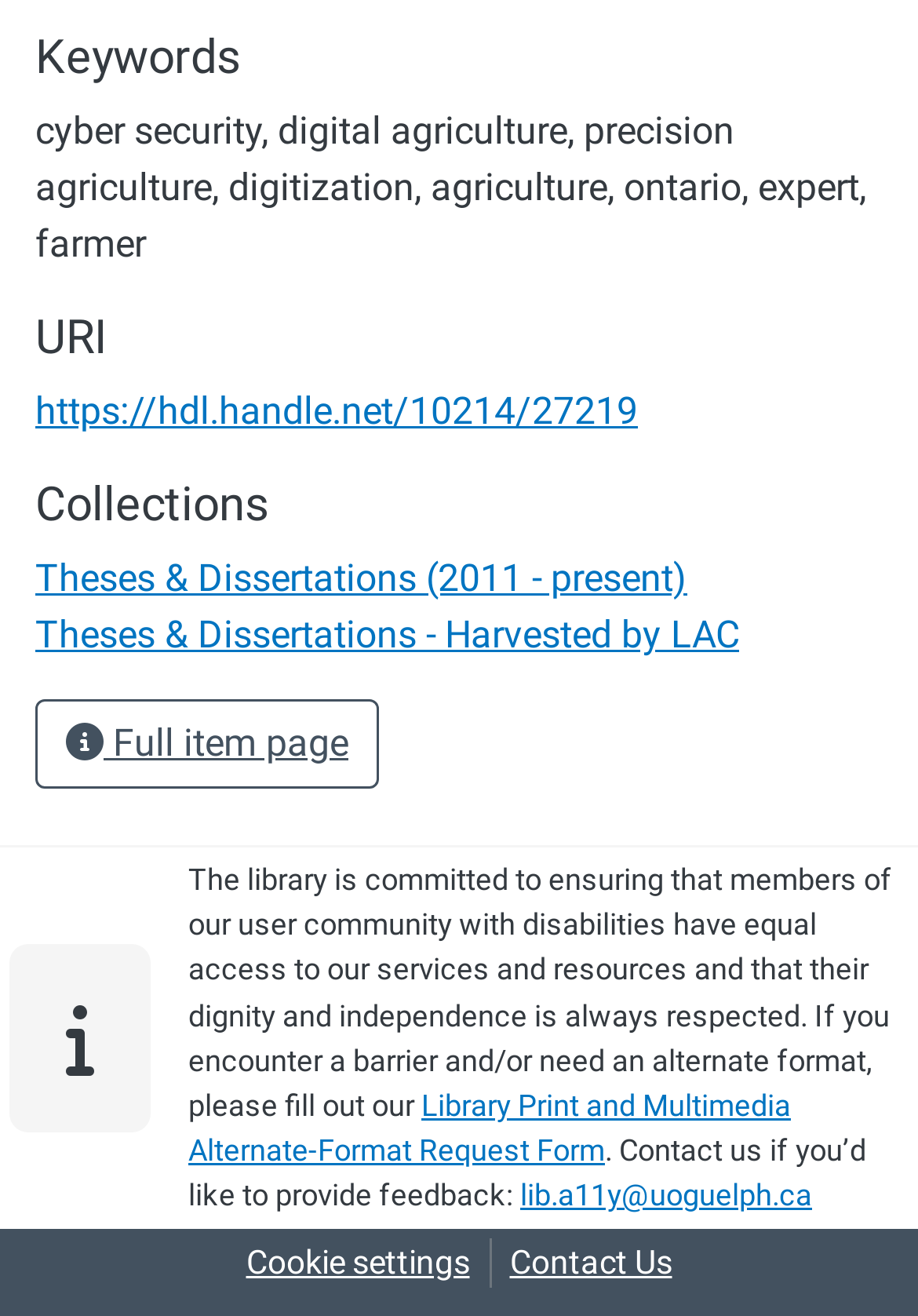How can users access the full item page?
Provide a thorough and detailed answer to the question.

Users can access the full item page by clicking the button labeled ' Full item page' located below the URI section.